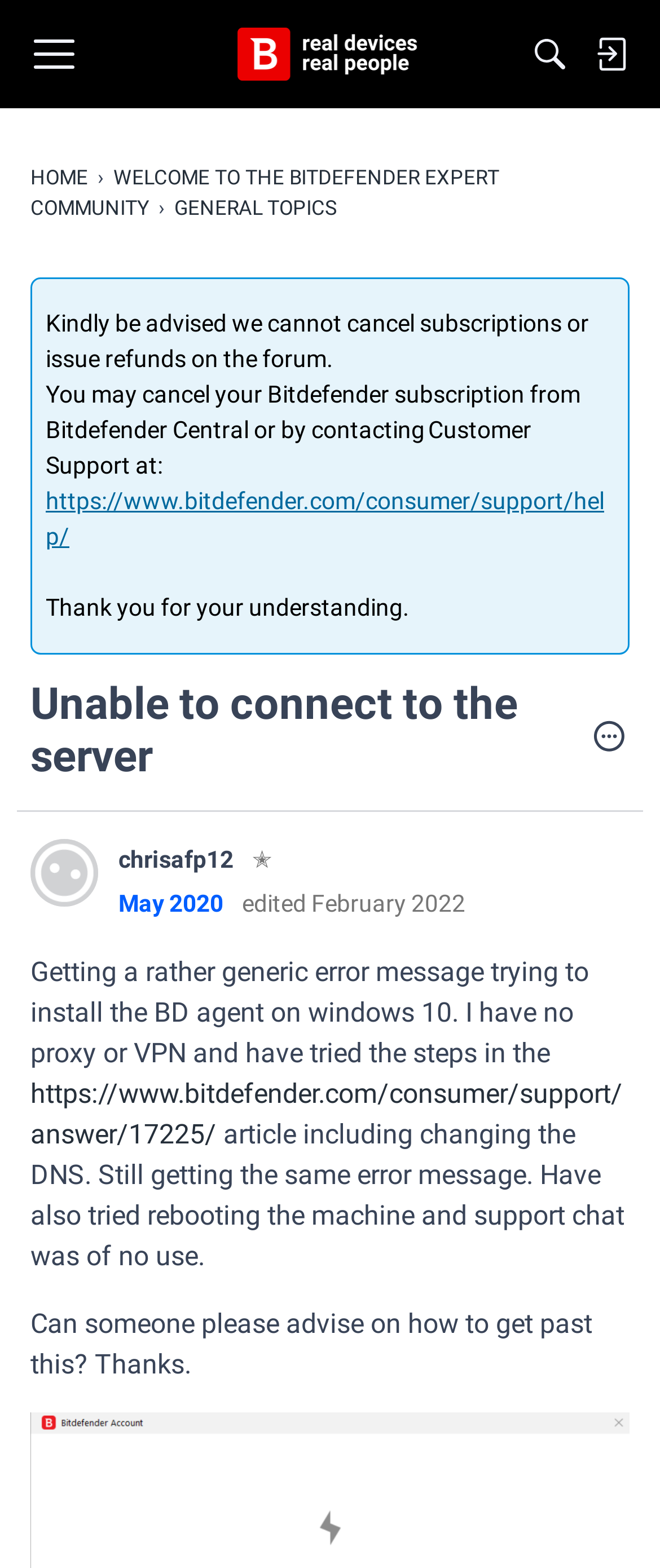Answer the following query with a single word or phrase:
What is the error message the user is getting while installing the BD agent?

a rather generic error message